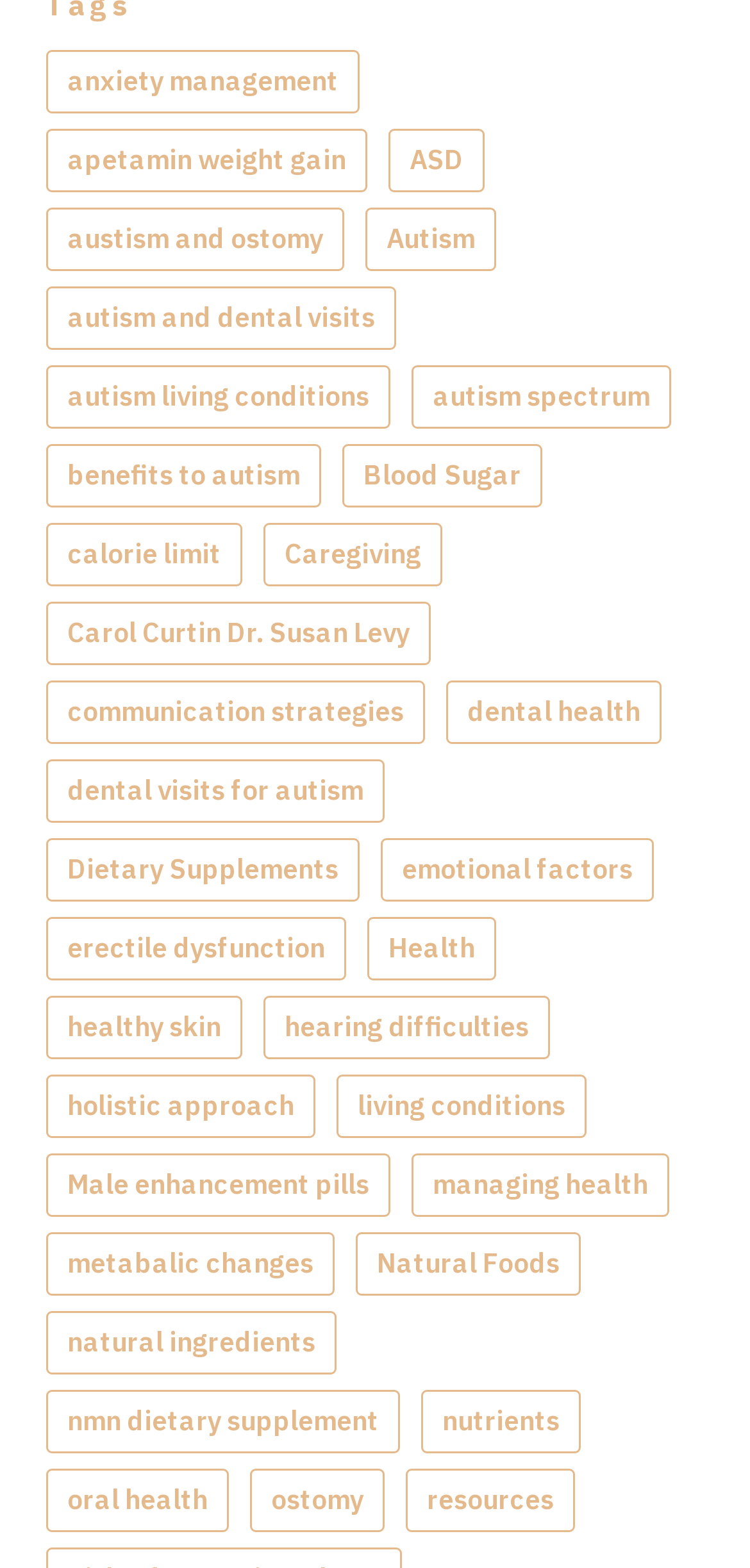Can you identify the bounding box coordinates of the clickable region needed to carry out this instruction: 'Click on anxiety management'? The coordinates should be four float numbers within the range of 0 to 1, stated as [left, top, right, bottom].

[0.062, 0.032, 0.479, 0.072]